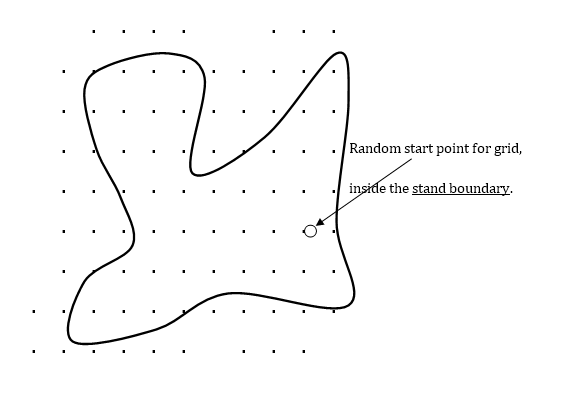Reply to the question with a single word or phrase:
What is the purpose of the dots on the grid?

To enhance visual structure